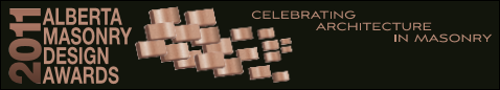What is the theme suggested by the graphic elements?
Please provide a comprehensive and detailed answer to the question.

The creative graphic elements, resembling stylized masonry bricks, suggest a theme of craftsmanship and architectural innovation, highlighting the importance of skilled artisans and their contributions to the field.